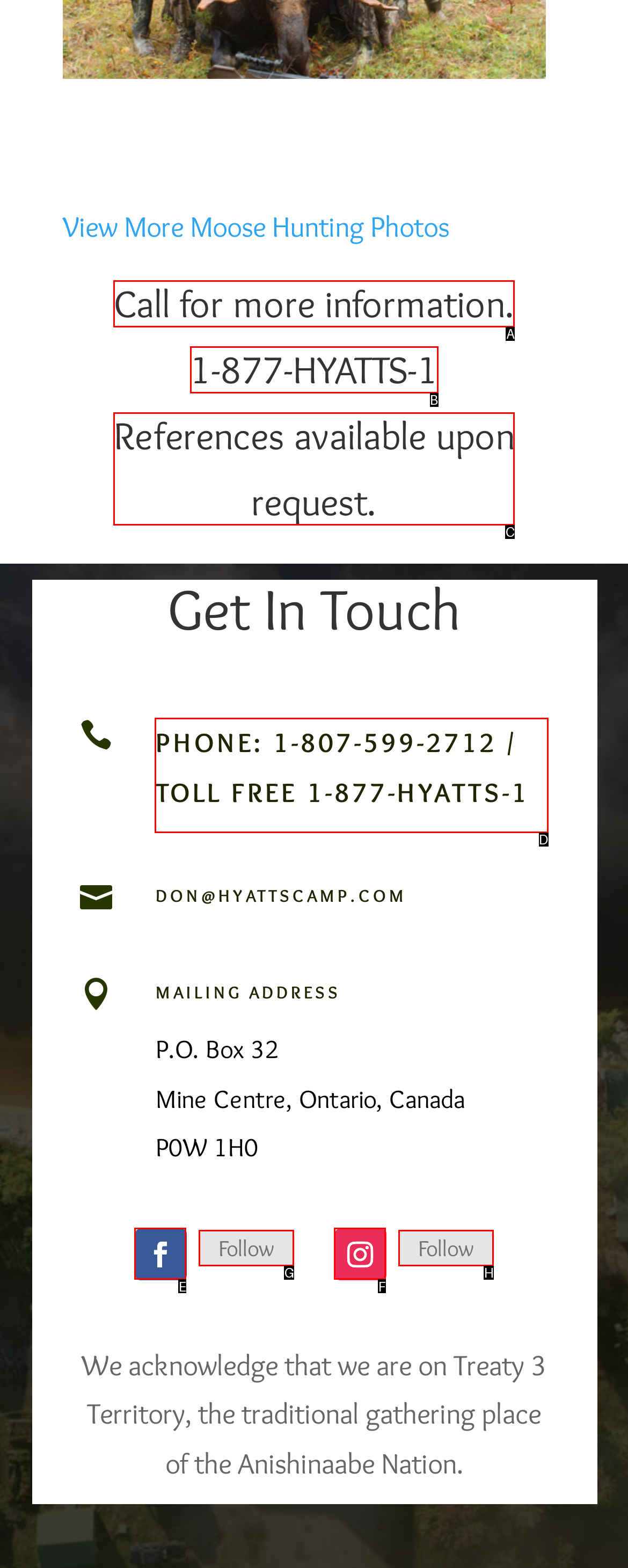Which HTML element should be clicked to complete the following task: Get phone number?
Answer with the letter corresponding to the correct choice.

D